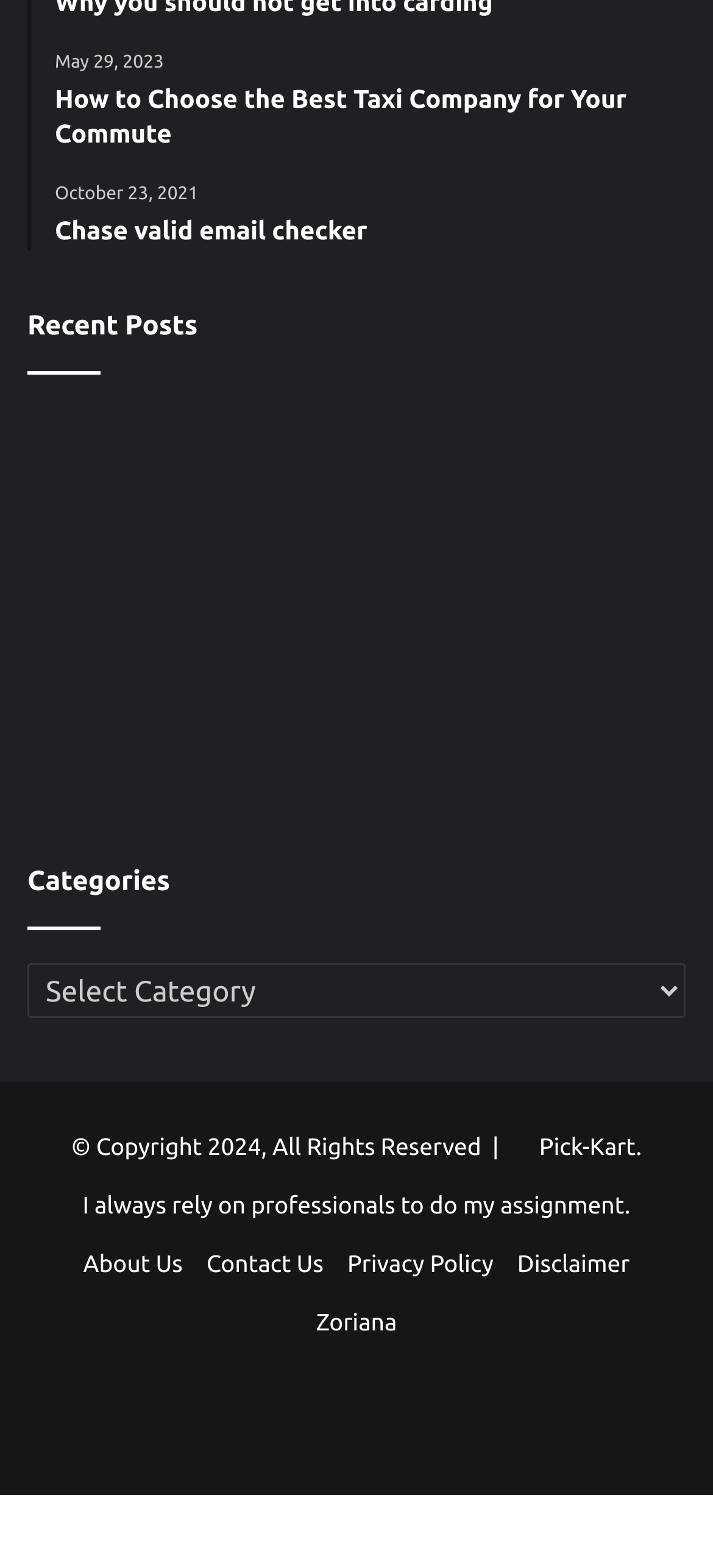Please identify the bounding box coordinates of the clickable area that will allow you to execute the instruction: "Select an option from the 'Categories' combobox".

[0.038, 0.614, 0.962, 0.649]